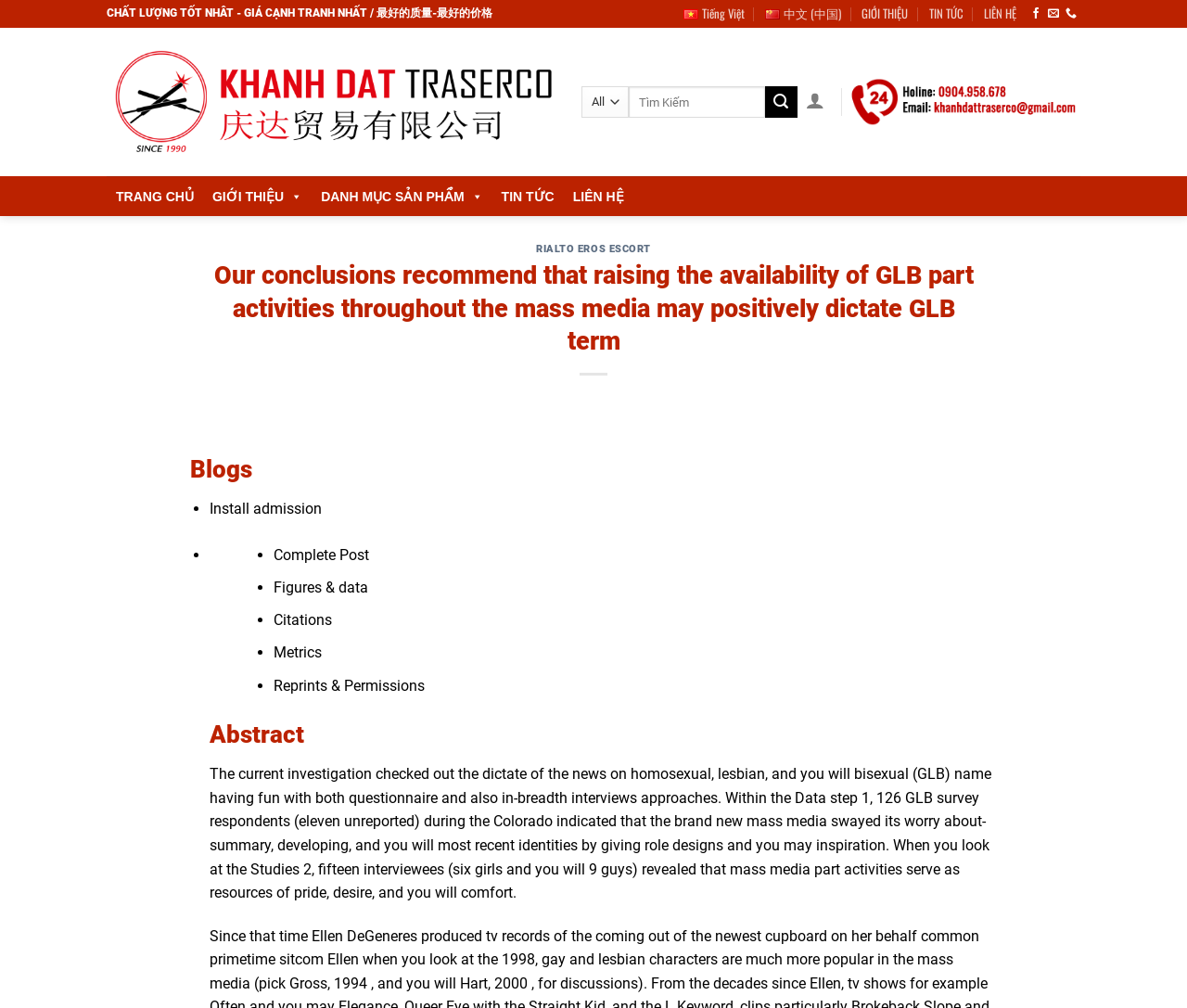Identify the bounding box coordinates for the UI element described as: "TIN TỨC". The coordinates should be provided as four floats between 0 and 1: [left, top, right, bottom].

[0.415, 0.176, 0.475, 0.213]